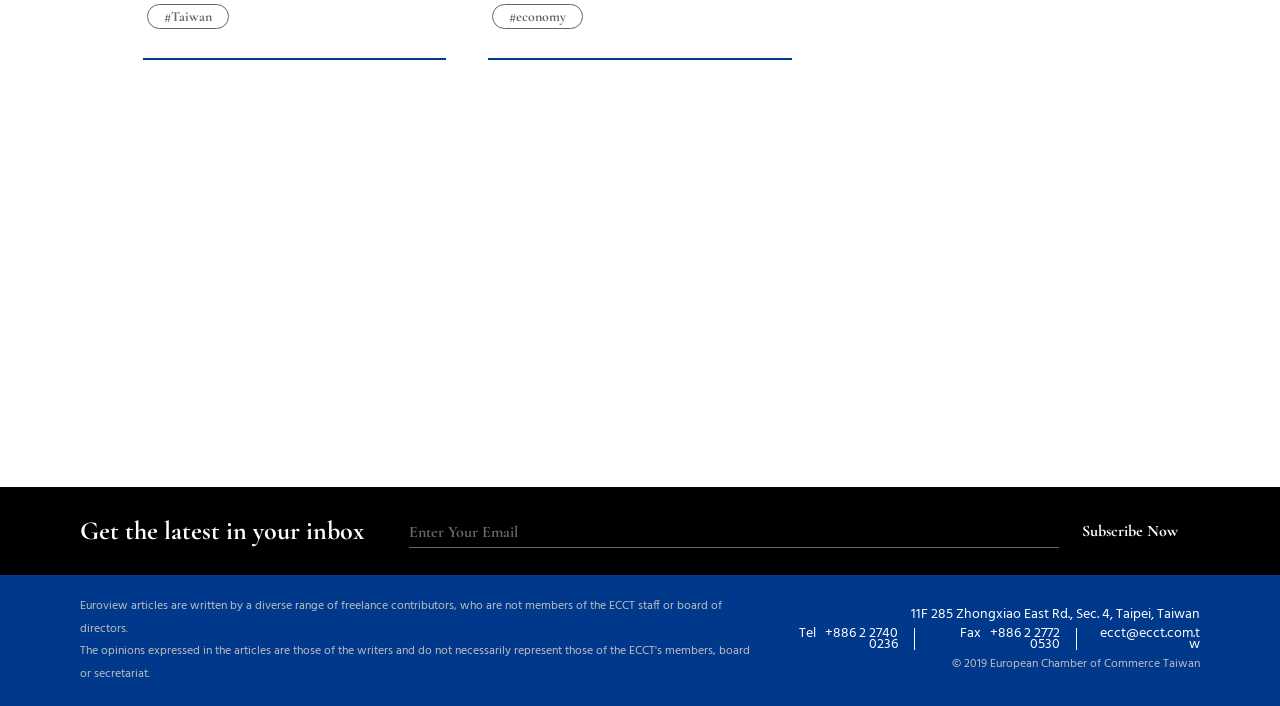Based on the provided description, "Fax +886 2 2772 0530", find the bounding box of the corresponding UI element in the screenshot.

[0.75, 0.881, 0.828, 0.929]